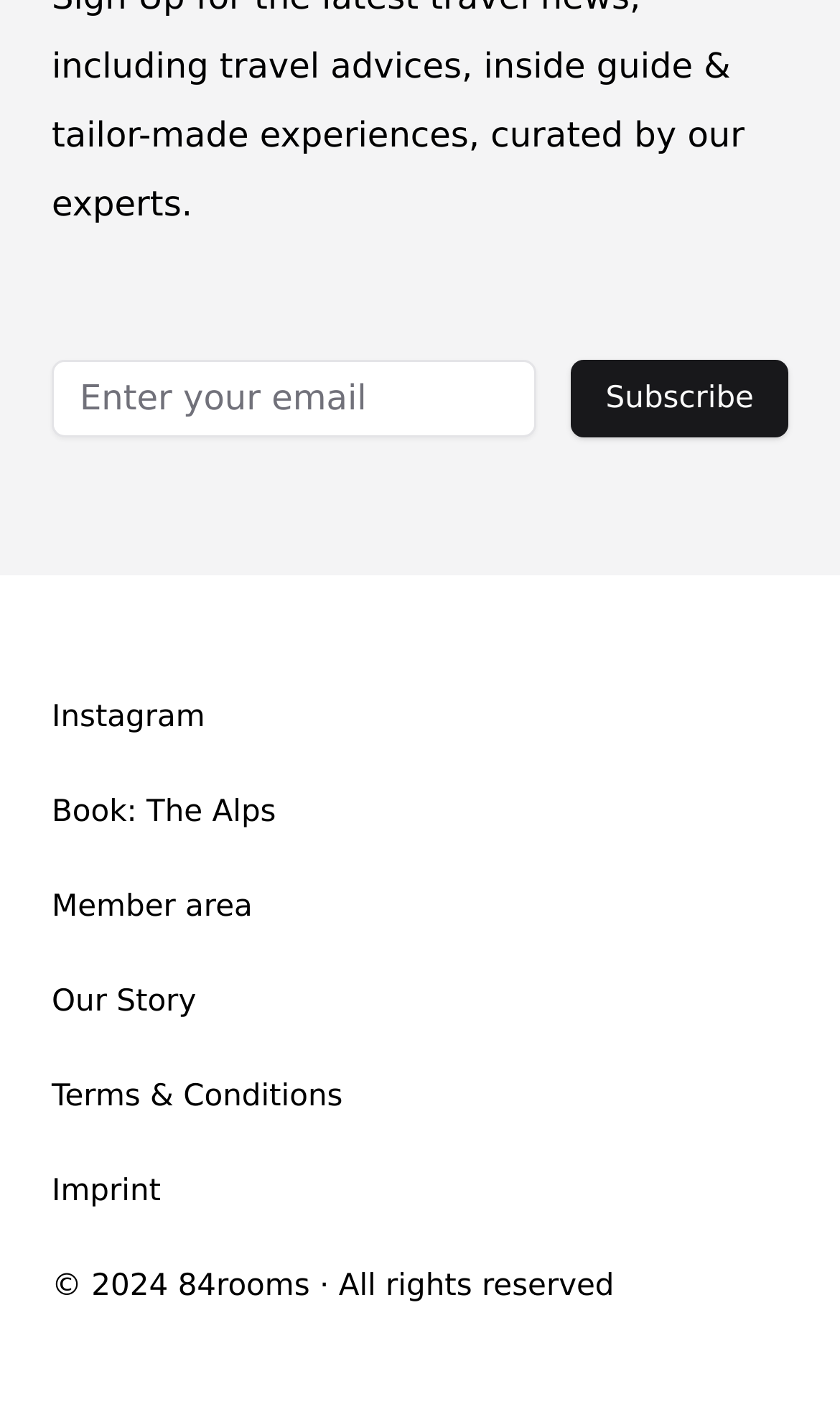What is the name of the book mentioned?
Please respond to the question with a detailed and thorough explanation.

The webpage has a link labeled 'Book: The Alps', which suggests that 'The Alps' is the title of a book.